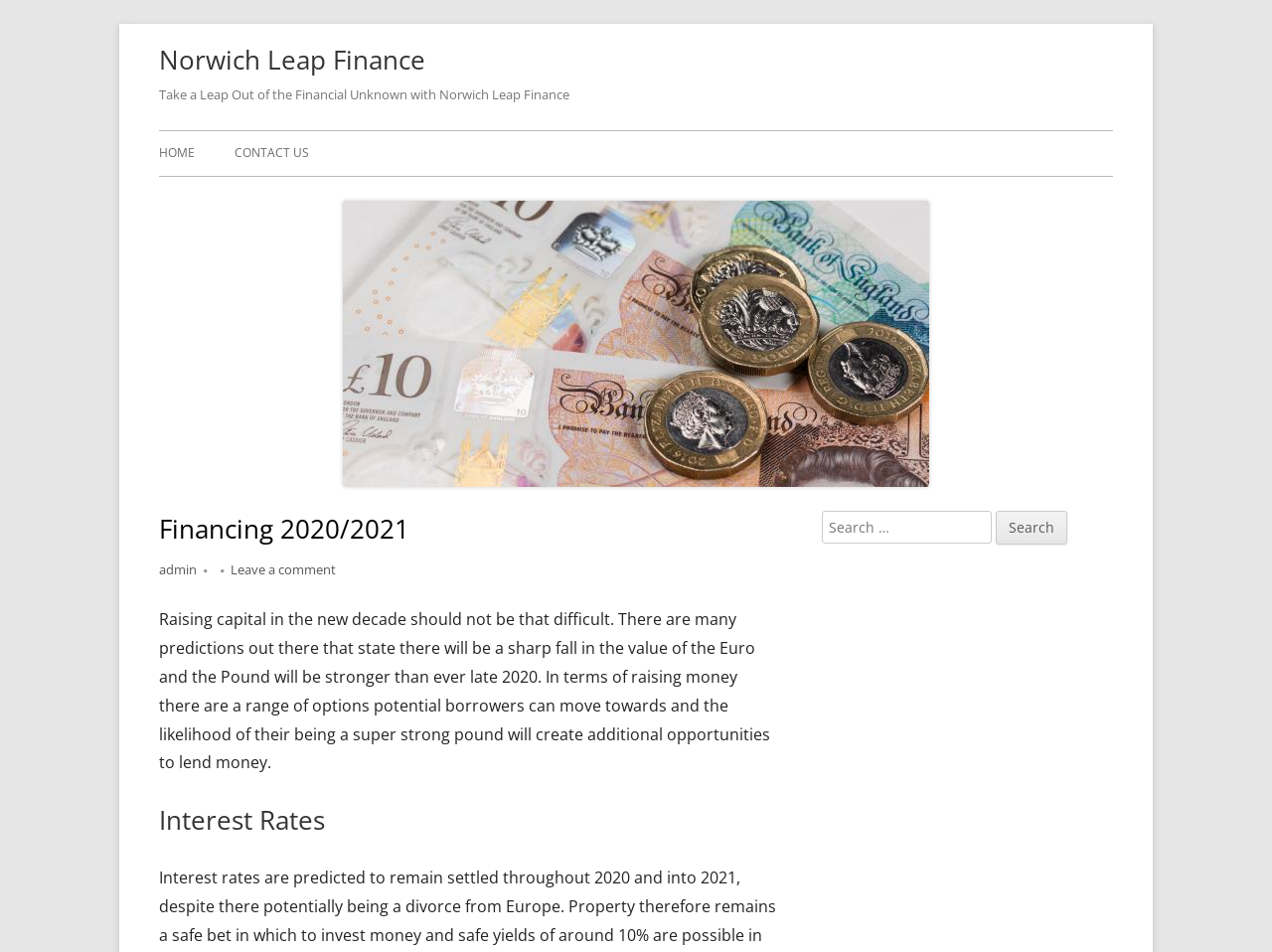Please provide a brief answer to the question using only one word or phrase: 
What is the main topic of the article?

Financing 2020/2021